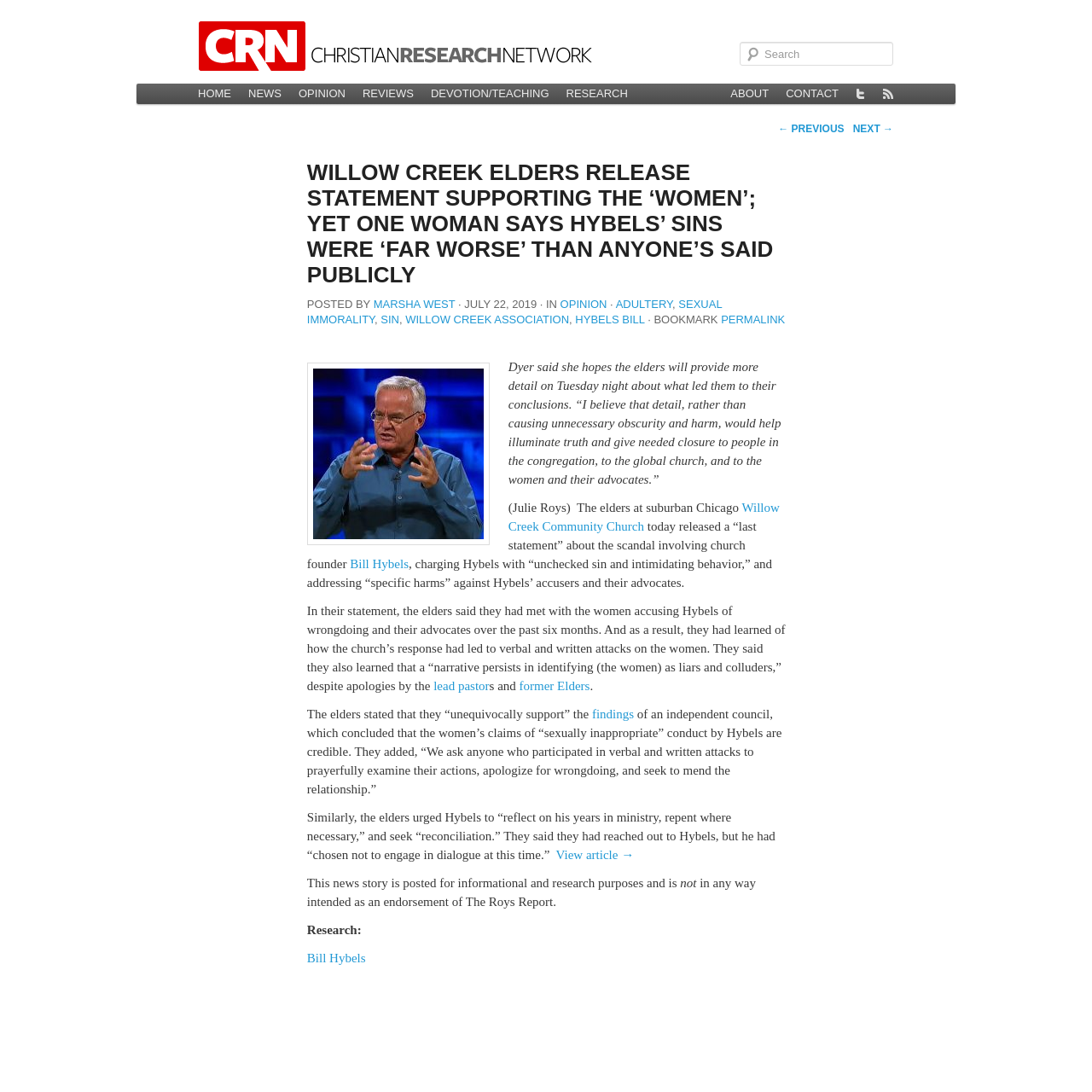Pinpoint the bounding box coordinates of the clickable element to carry out the following instruction: "Read the full article."

[0.509, 0.776, 0.581, 0.789]